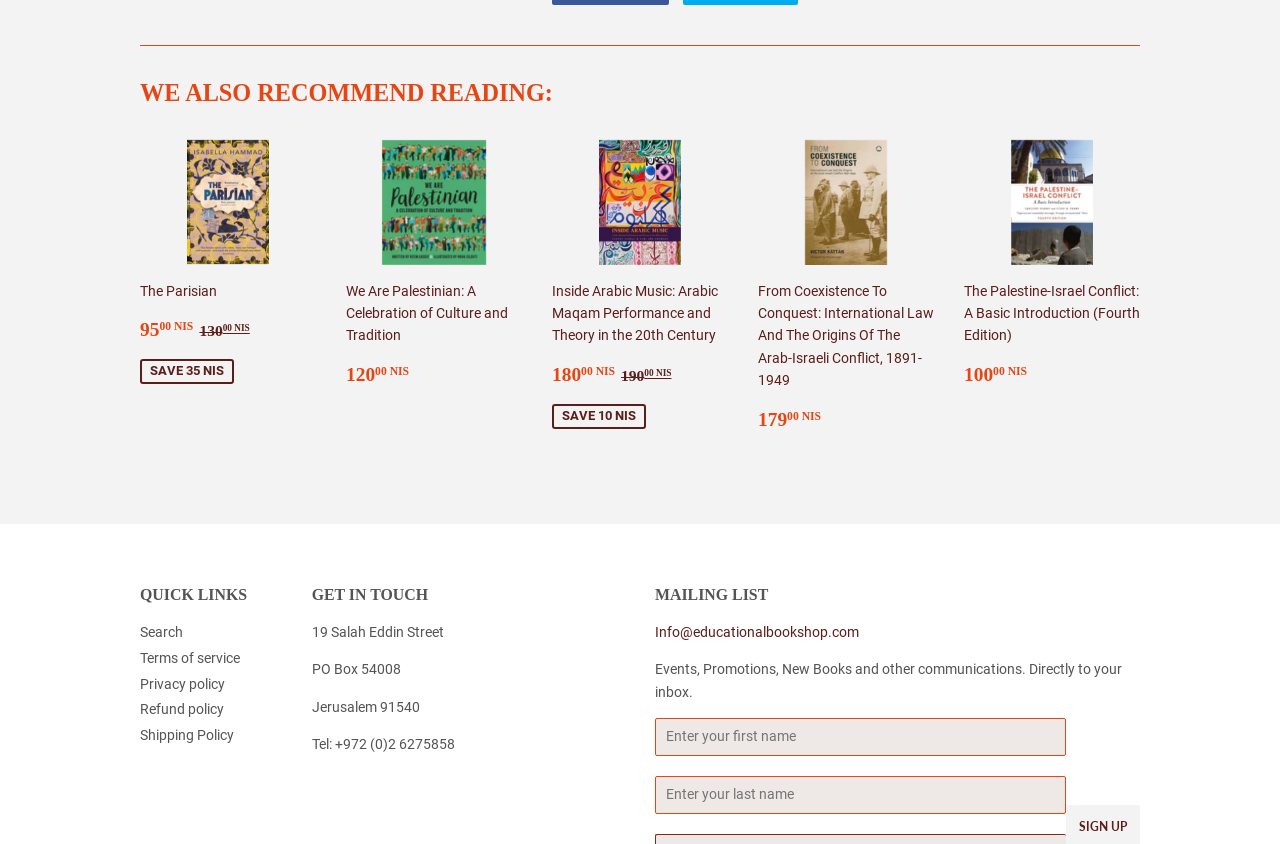What is the purpose of the 'MAILING LIST' section?
Look at the image and provide a detailed response to the question.

I found the answer by looking at the StaticText element under the 'MAILING LIST' heading, which says 'Events, Promotions, New Books and other communications. Directly to your inbox'.